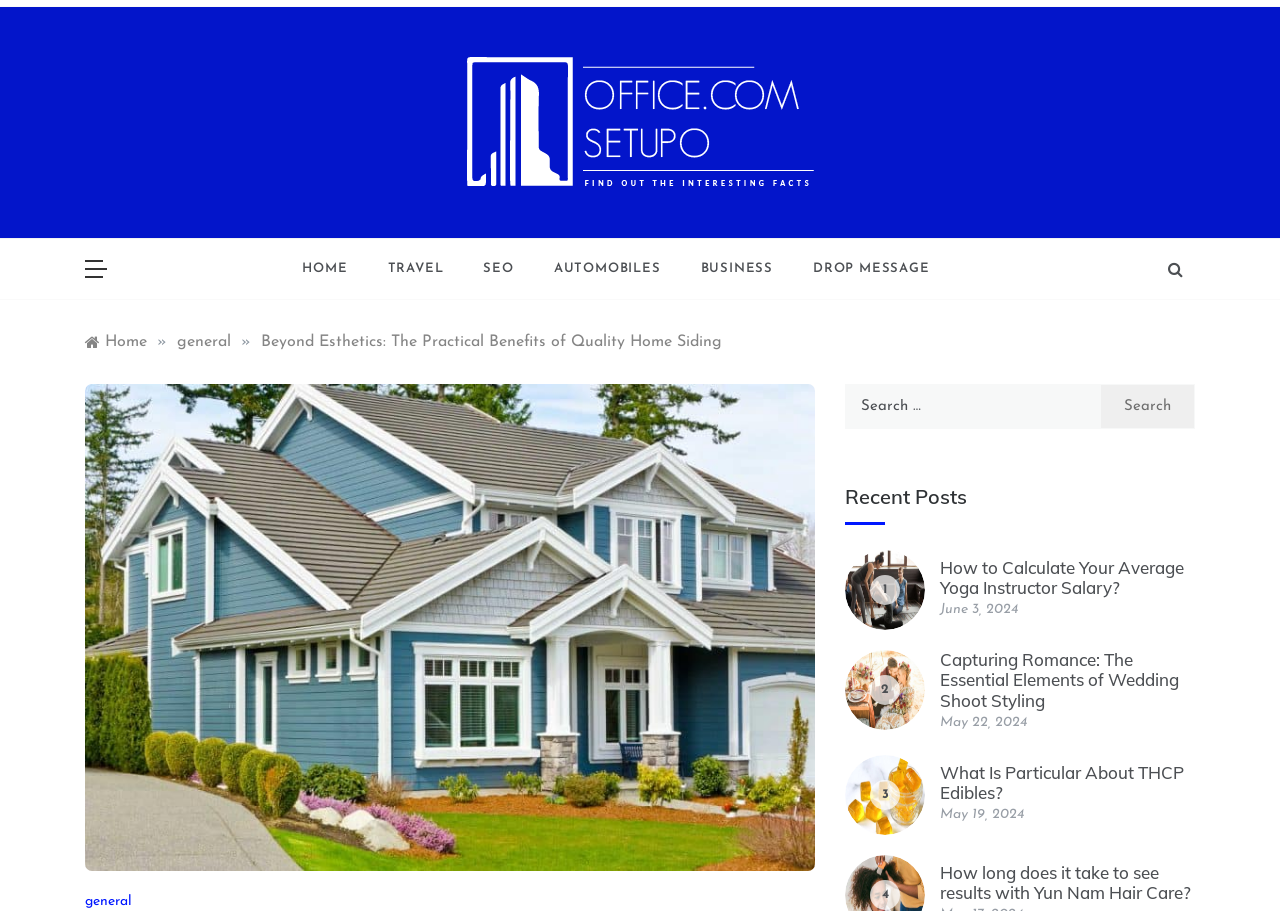Reply to the question with a single word or phrase:
How many recent posts are displayed on the webpage?

5